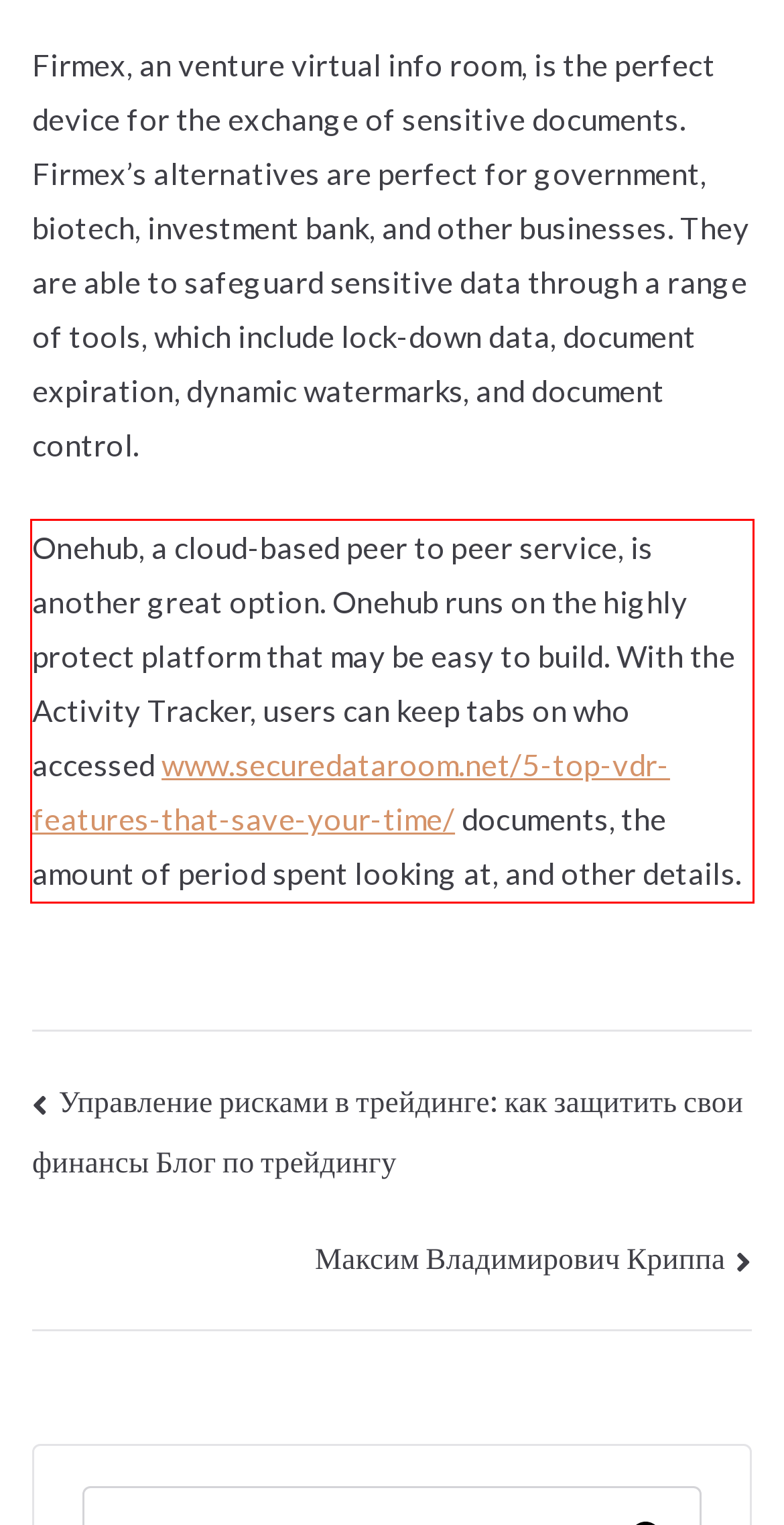Using OCR, extract the text content found within the red bounding box in the given webpage screenshot.

Onehub, a cloud-based peer to peer service, is another great option. Onehub runs on the highly protect platform that may be easy to build. With the Activity Tracker, users can keep tabs on who accessed www.securedataroom.net/5-top-vdr-features-that-save-your-time/ documents, the amount of period spent looking at, and other details.